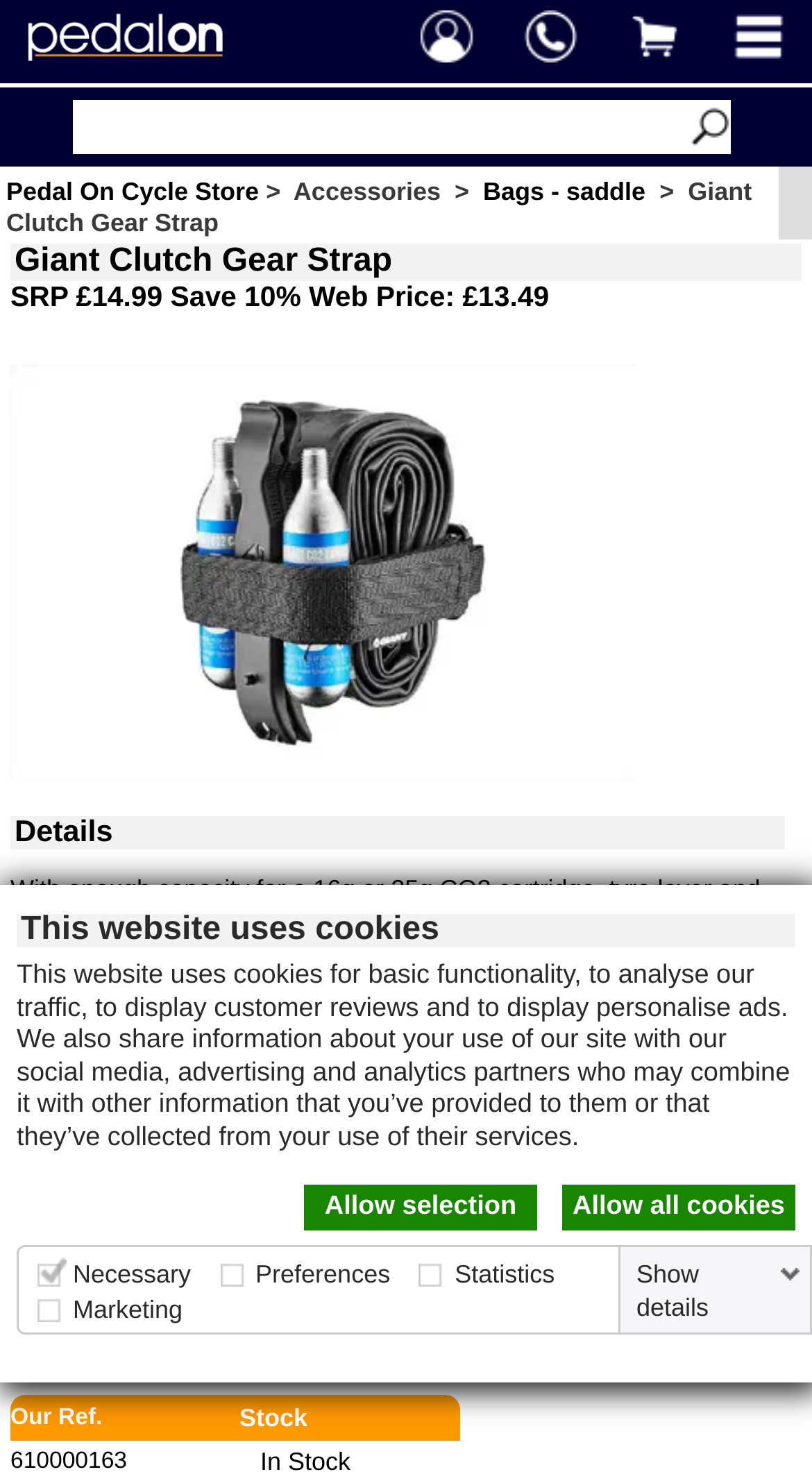Using the format (top-left x, top-left y, bottom-right x, bottom-right y), and given the element description, identify the bounding box coordinates within the screenshot: Giant Clutch Gear Strap

[0.013, 0.164, 0.987, 0.19]